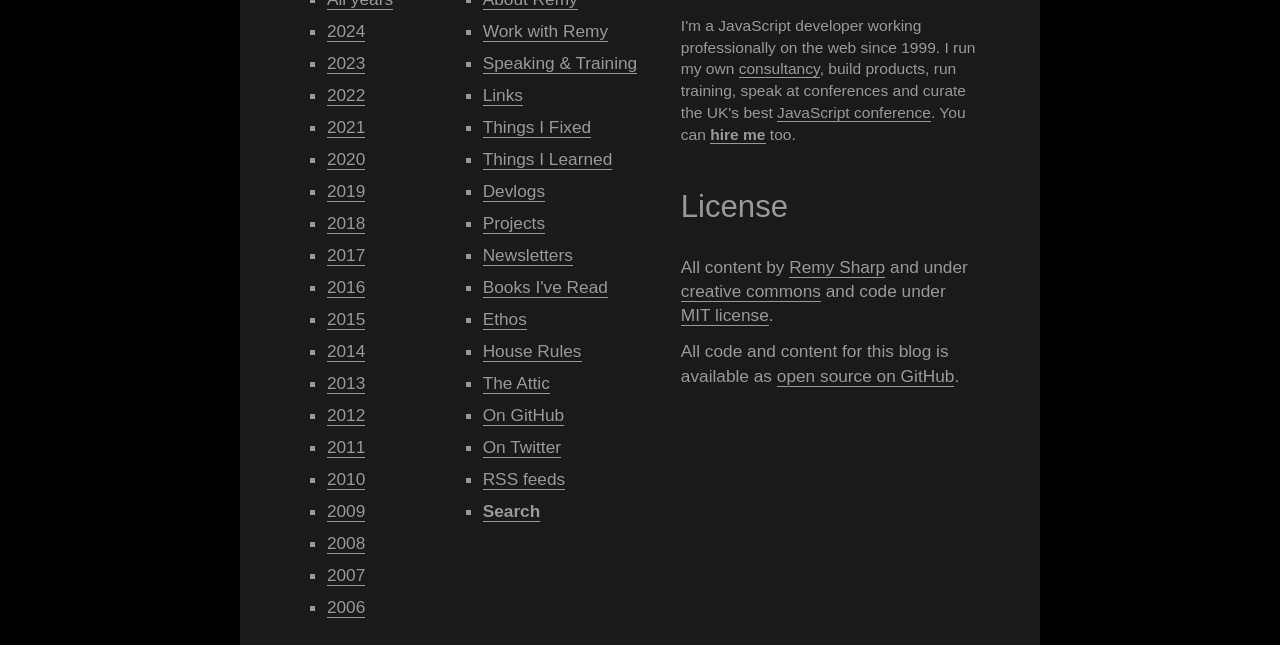Can you give a detailed response to the following question using the information from the image? What is the topic of the JavaScript conference link?

The JavaScript conference link is located near the bottom of the webpage, and its text explicitly states 'JavaScript conference', indicating that the link is related to a conference or event focused on the JavaScript programming language.